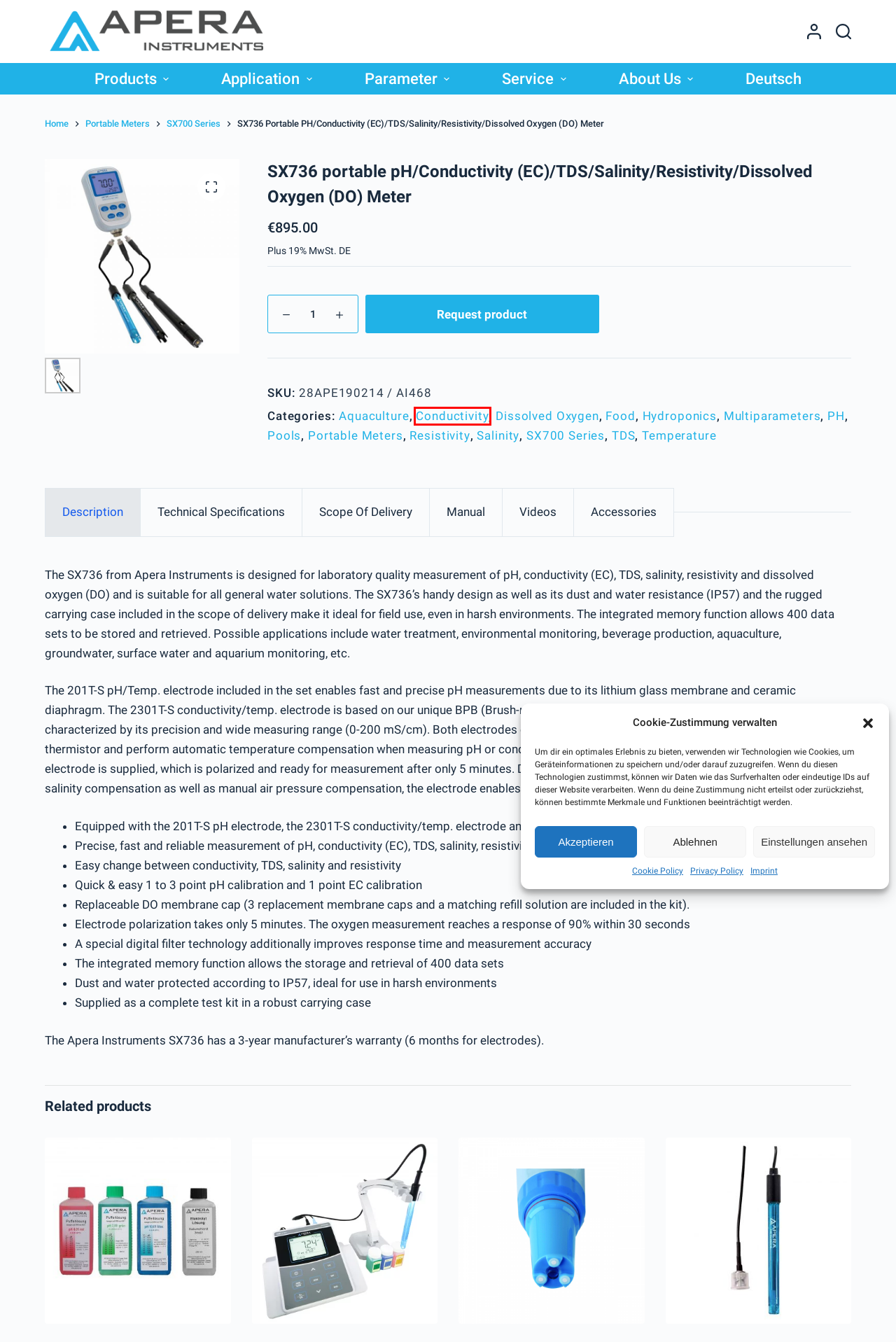Inspect the provided webpage screenshot, concentrating on the element within the red bounding box. Select the description that best represents the new webpage after you click the highlighted element. Here are the candidates:
A. Conductivity | Apera Instruments
B. pH | Apera Instruments
C. Apera Instruments
D. Resistivity | Apera Instruments
E. Portable Meters | Apera Instruments
F. Food | Apera Instruments
G. Pools | Apera Instruments
H. Aquaculture | Apera Instruments

A